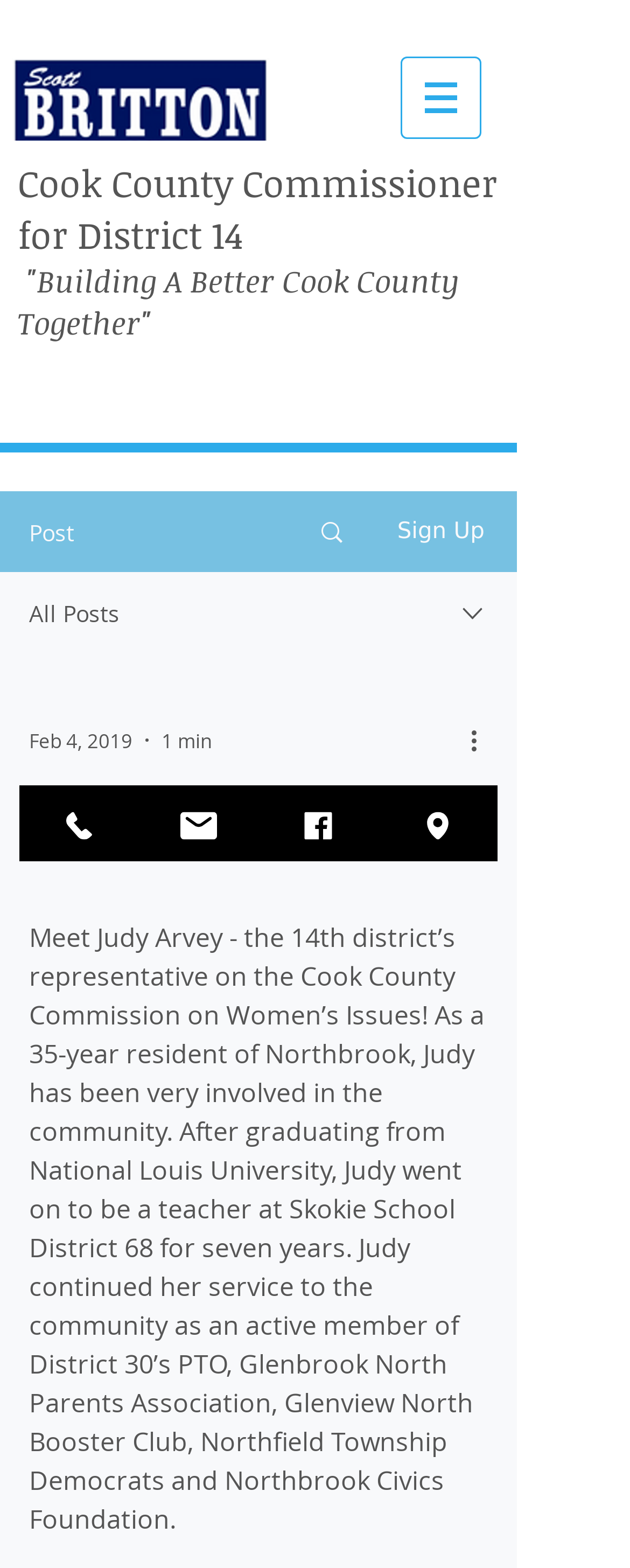Locate the bounding box of the UI element based on this description: "aria-label="More actions"". Provide four float numbers between 0 and 1 as [left, top, right, bottom].

[0.738, 0.46, 0.8, 0.484]